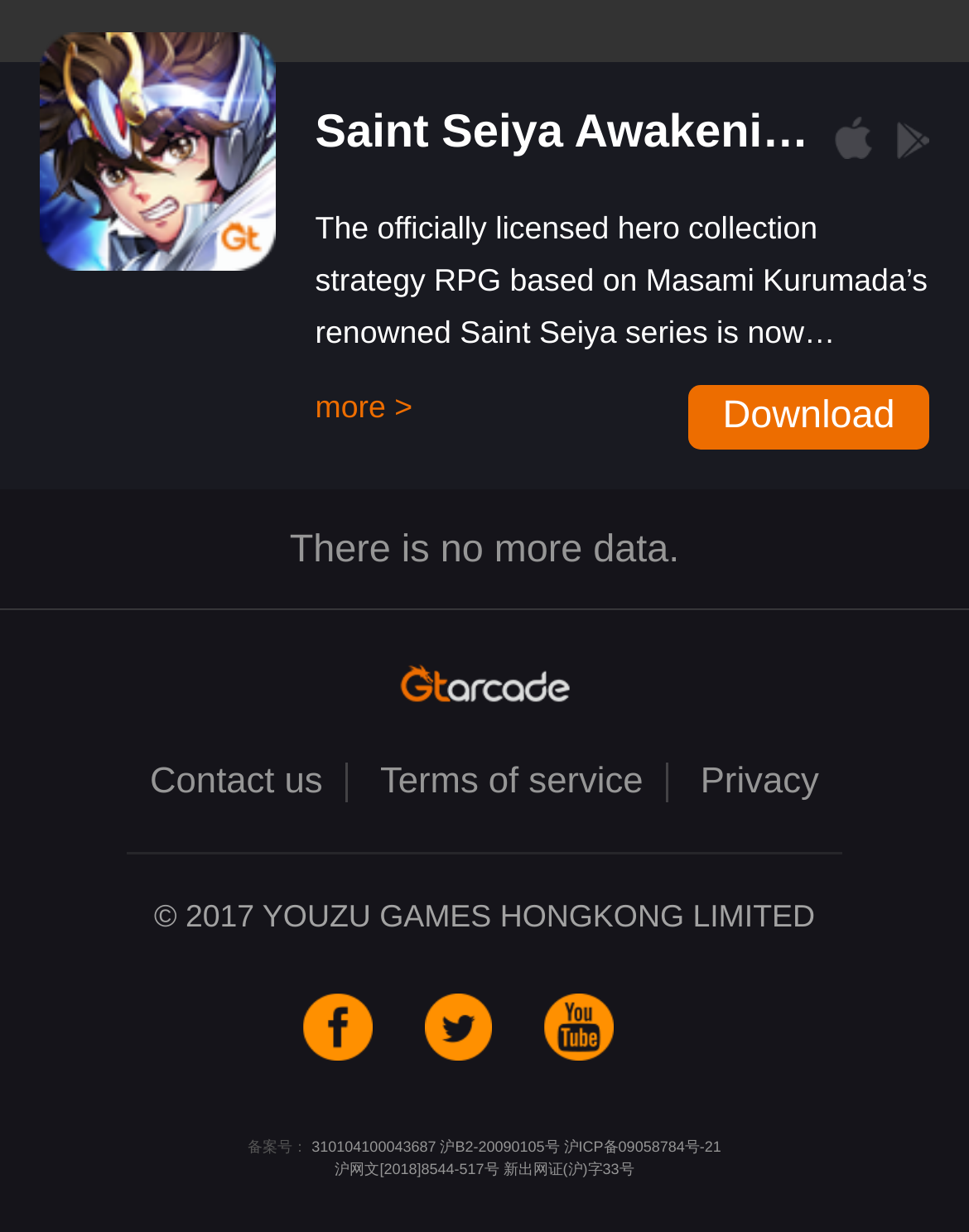Show the bounding box coordinates of the region that should be clicked to follow the instruction: "View terms of service."

[0.368, 0.619, 0.69, 0.651]